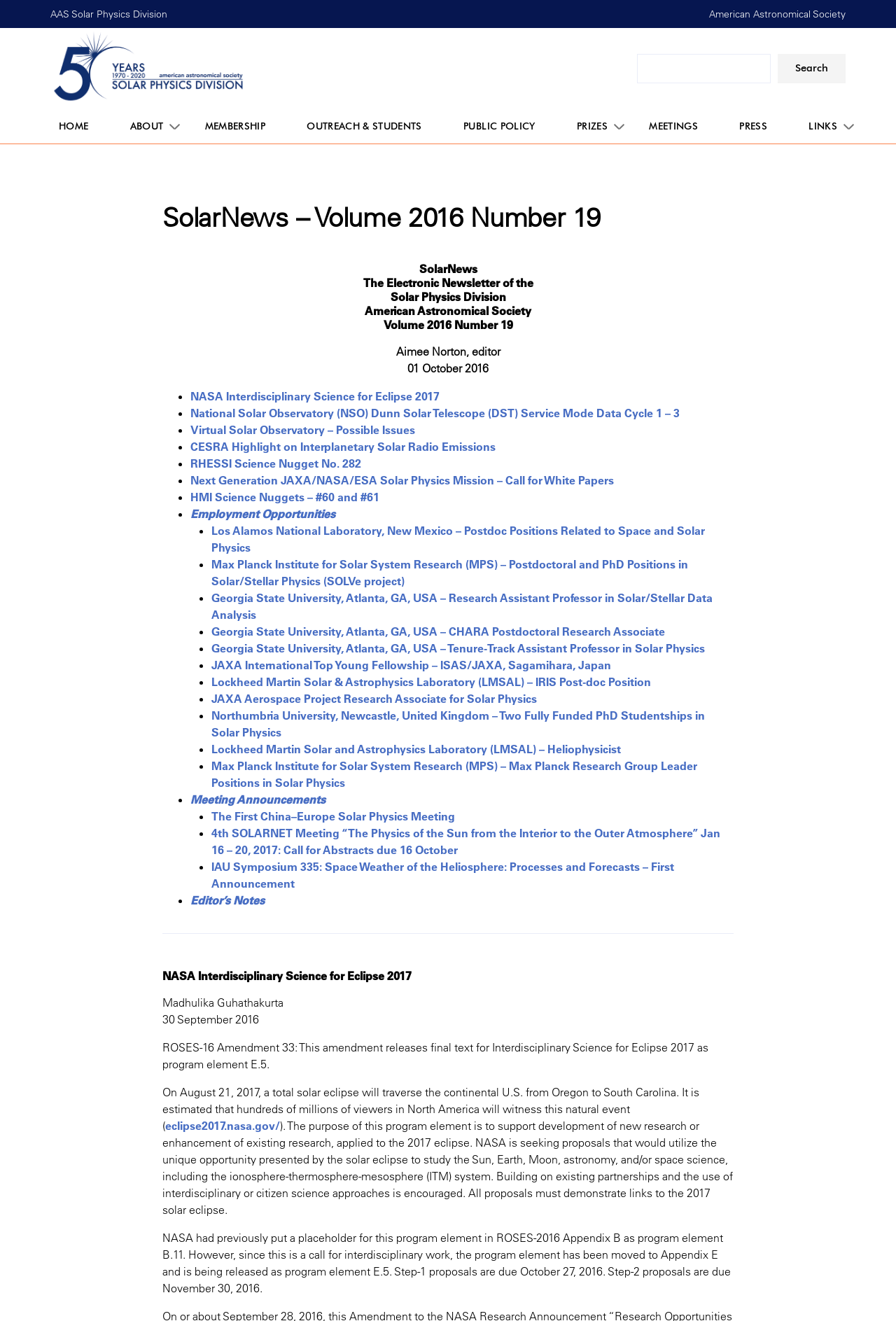Identify the bounding box coordinates of the clickable region required to complete the instruction: "Read about NASA Interdisciplinary Science for Eclipse 2017". The coordinates should be given as four float numbers within the range of 0 and 1, i.e., [left, top, right, bottom].

[0.212, 0.294, 0.491, 0.305]